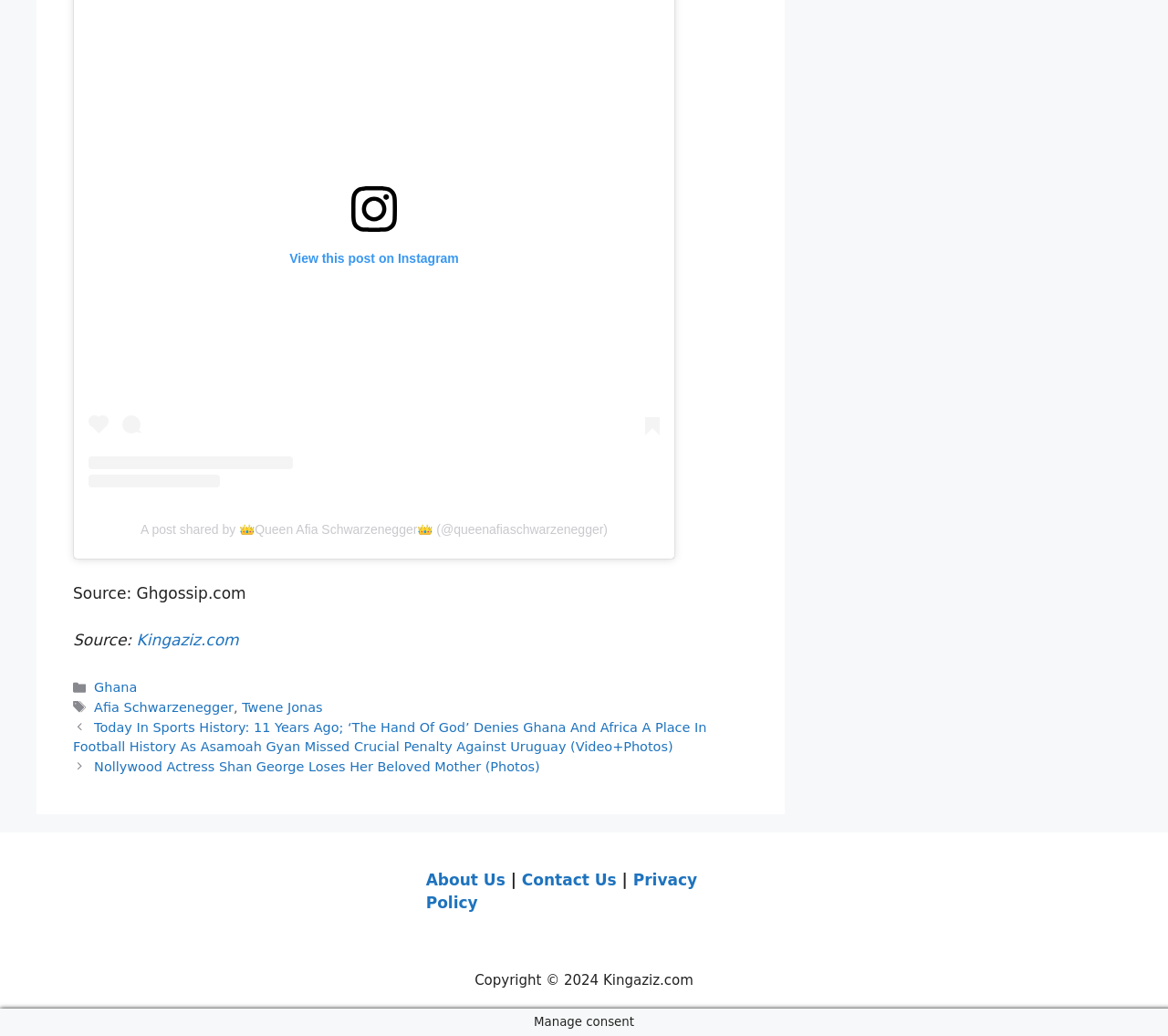Please locate the bounding box coordinates of the element that needs to be clicked to achieve the following instruction: "Check today's sports history". The coordinates should be four float numbers between 0 and 1, i.e., [left, top, right, bottom].

[0.062, 0.695, 0.605, 0.728]